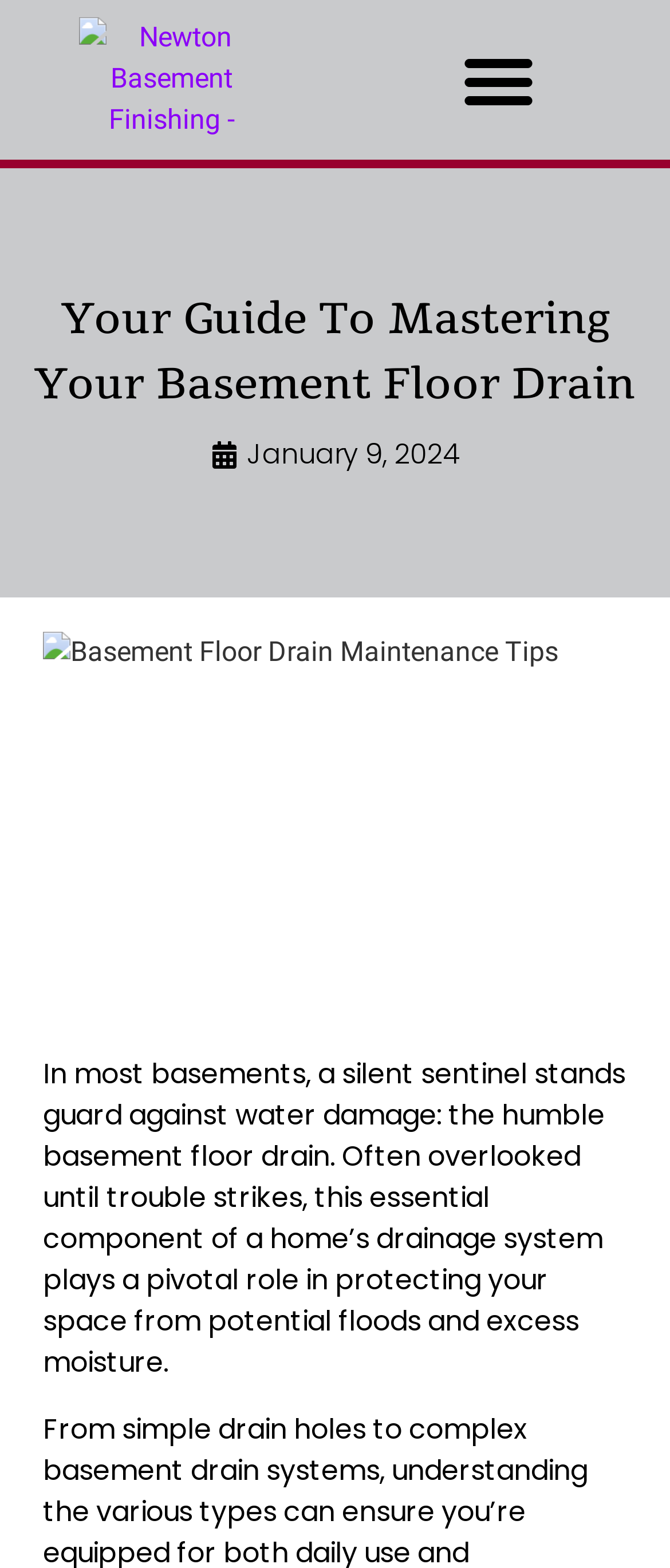What is the date of the article?
Give a detailed explanation using the information visible in the image.

The date of the article is located below the main heading, and it is displayed as a static text 'January 9, 2024'.